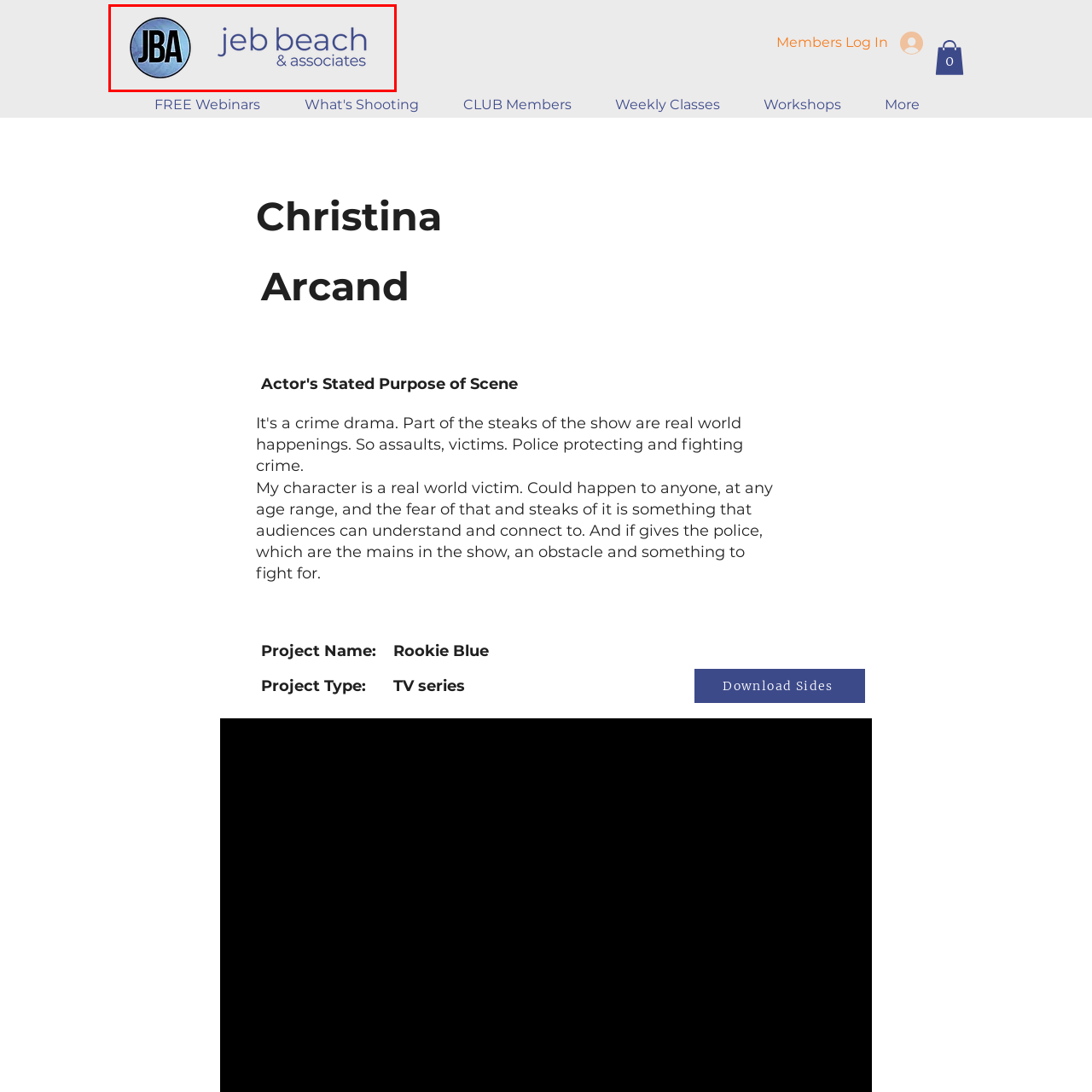Inspect the image outlined in red and answer succinctly: What is the color of the gradient background?

Blue